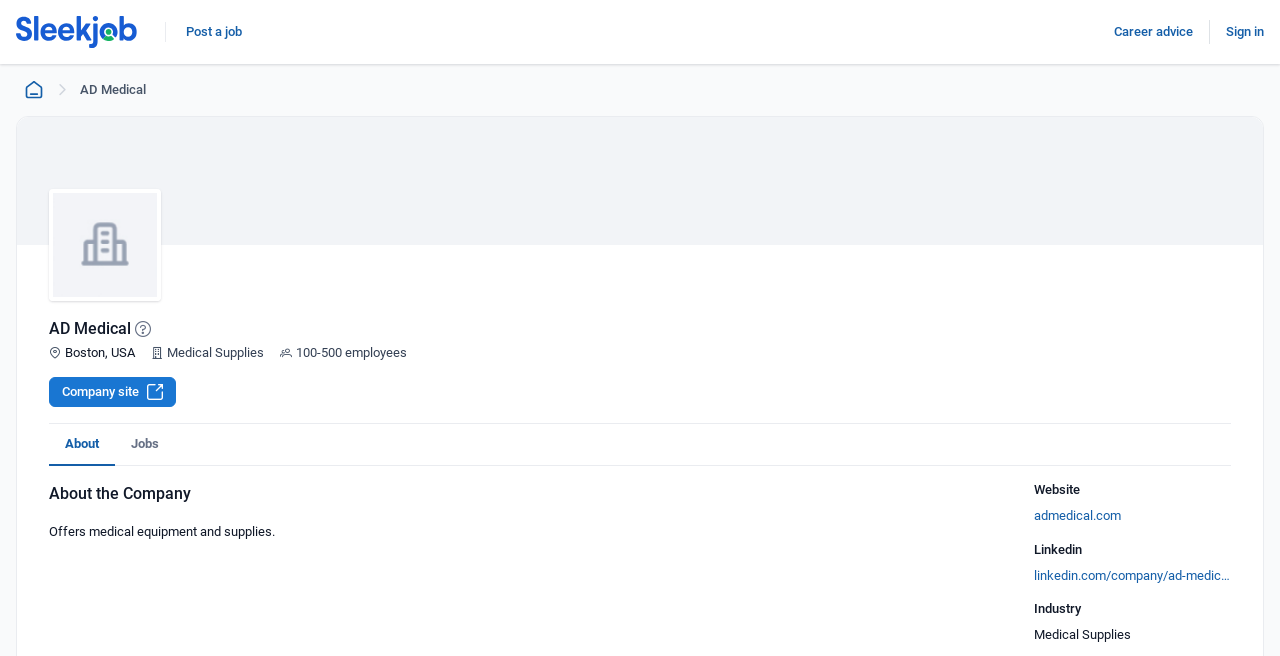From the webpage screenshot, identify the region described by American Standard Railroad. Provide the bounding box coordinates as (top-left x, top-left y, bottom-right x, bottom-right y), with each value being a floating point number between 0 and 1.

None